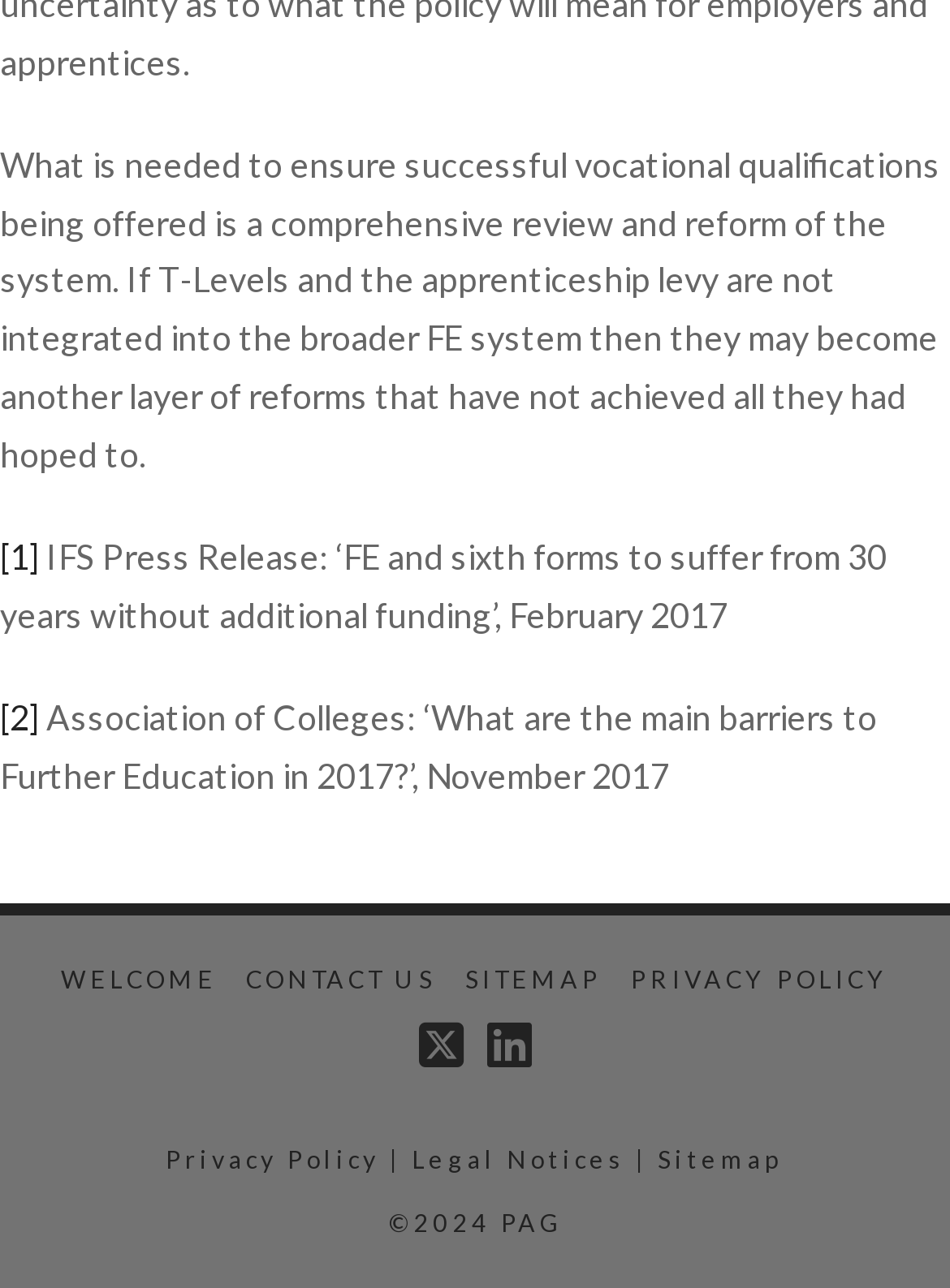Use a single word or phrase to answer the question: What type of content is presented in the main section?

Text